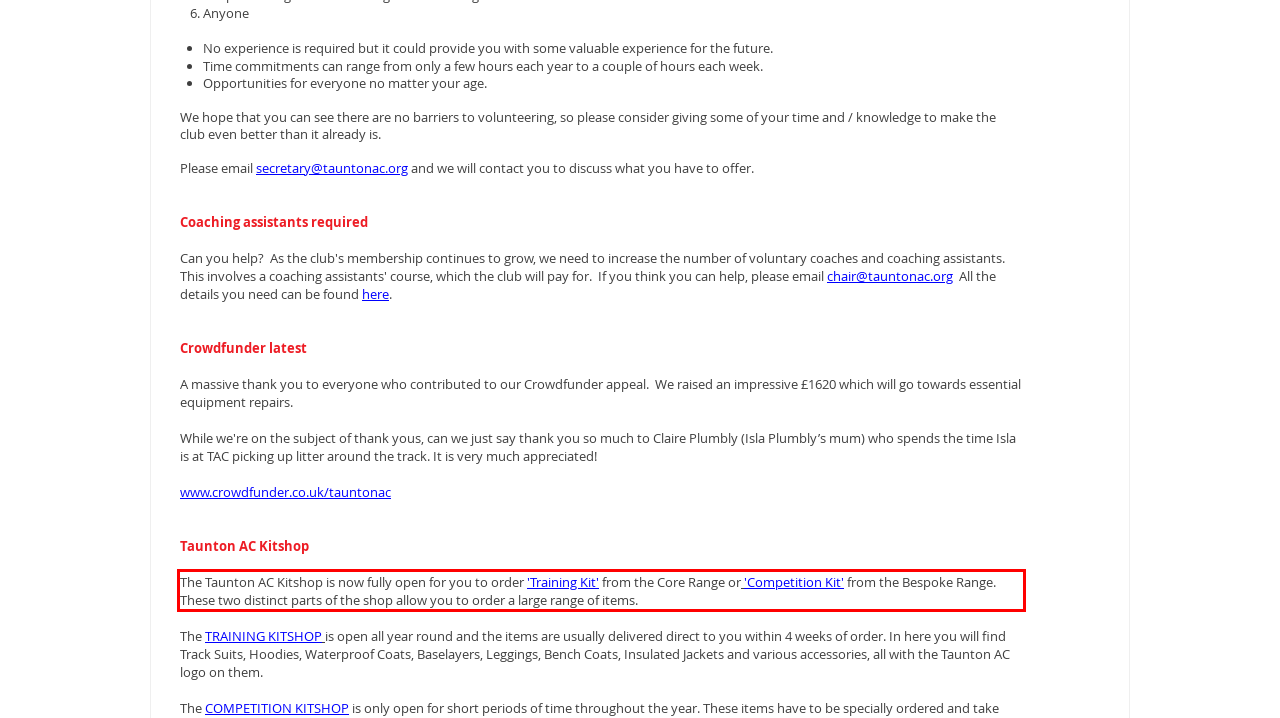Using the provided screenshot of a webpage, recognize the text inside the red rectangle bounding box by performing OCR.

The Taunton AC Kitshop is now fully open for you to order 'Training Kit' from the Core Range or 'Competition Kit' from the Bespoke Range. These two distinct parts of the shop allow you to order a large range of items.